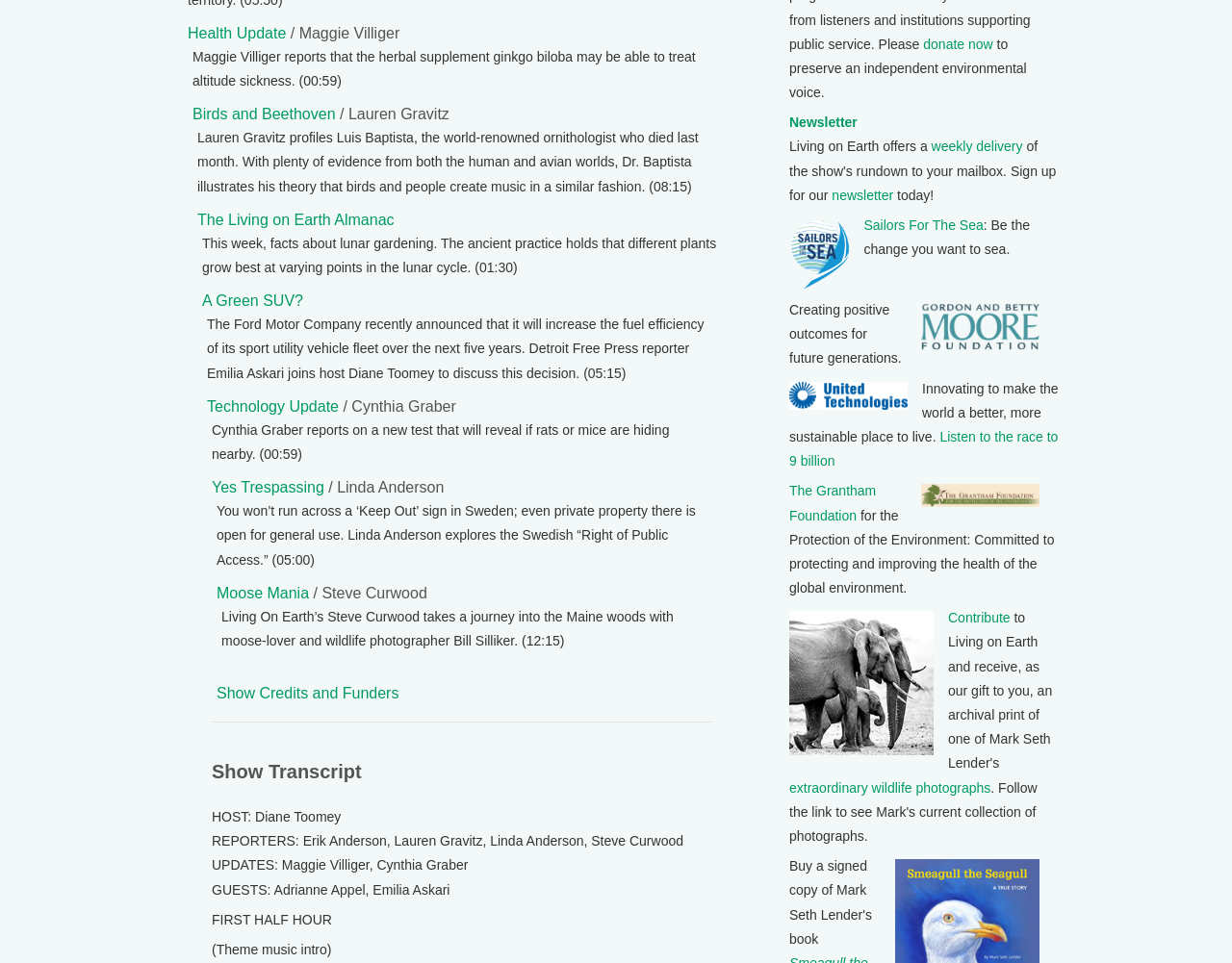Using the element description The Living on Earth Almanac, predict the bounding box coordinates for the UI element. Provide the coordinates in (top-left x, top-left y, bottom-right x, bottom-right y) format with values ranging from 0 to 1.

[0.16, 0.22, 0.32, 0.237]